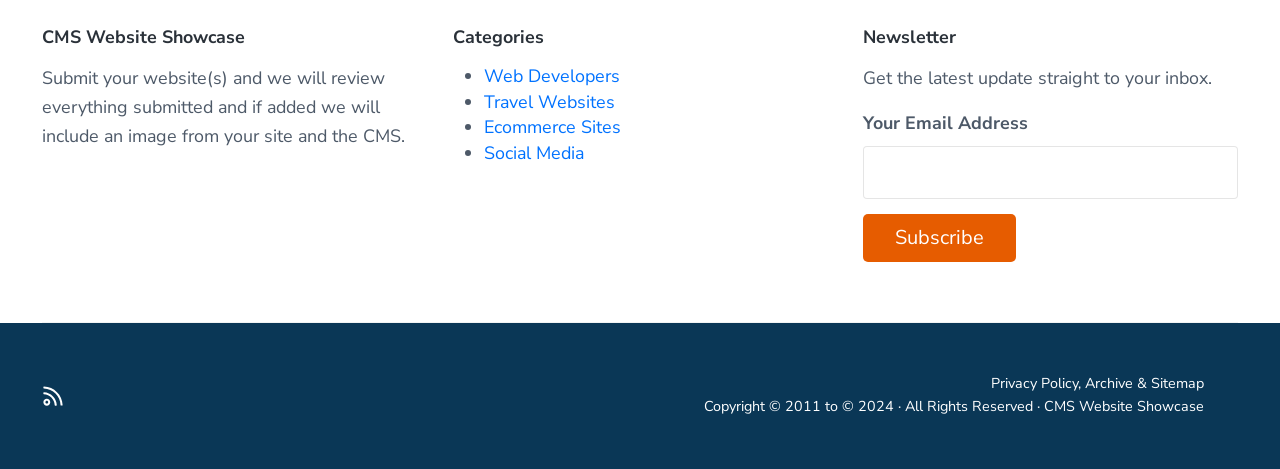Use the information in the screenshot to answer the question comprehensively: What is the orientation of the separator?

The separator element has an orientation attribute with a value of 'horizontal', indicating that it is a horizontal separator.